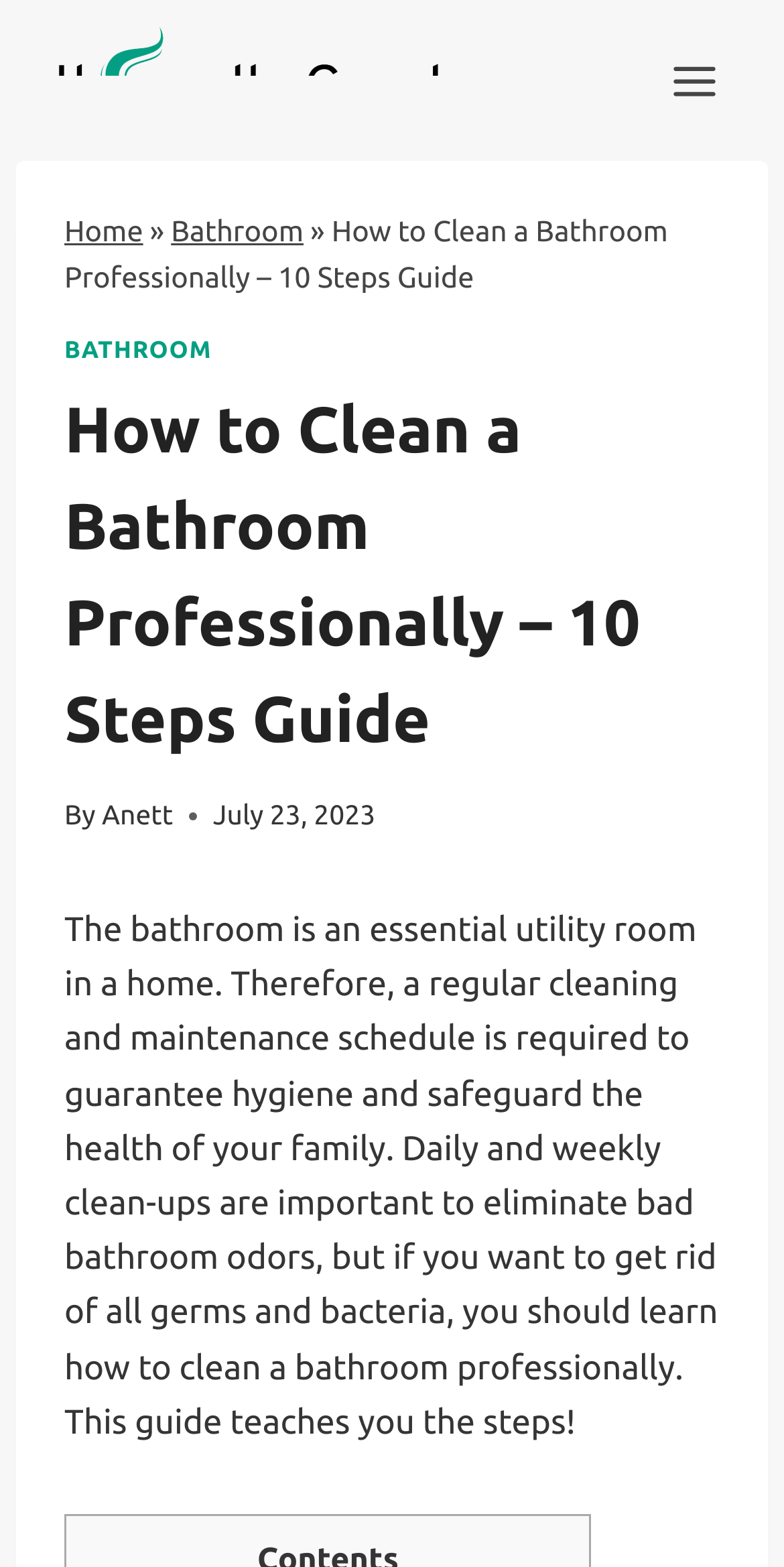Use a single word or phrase to answer the following:
How many steps are in the guide to clean a bathroom professionally?

10